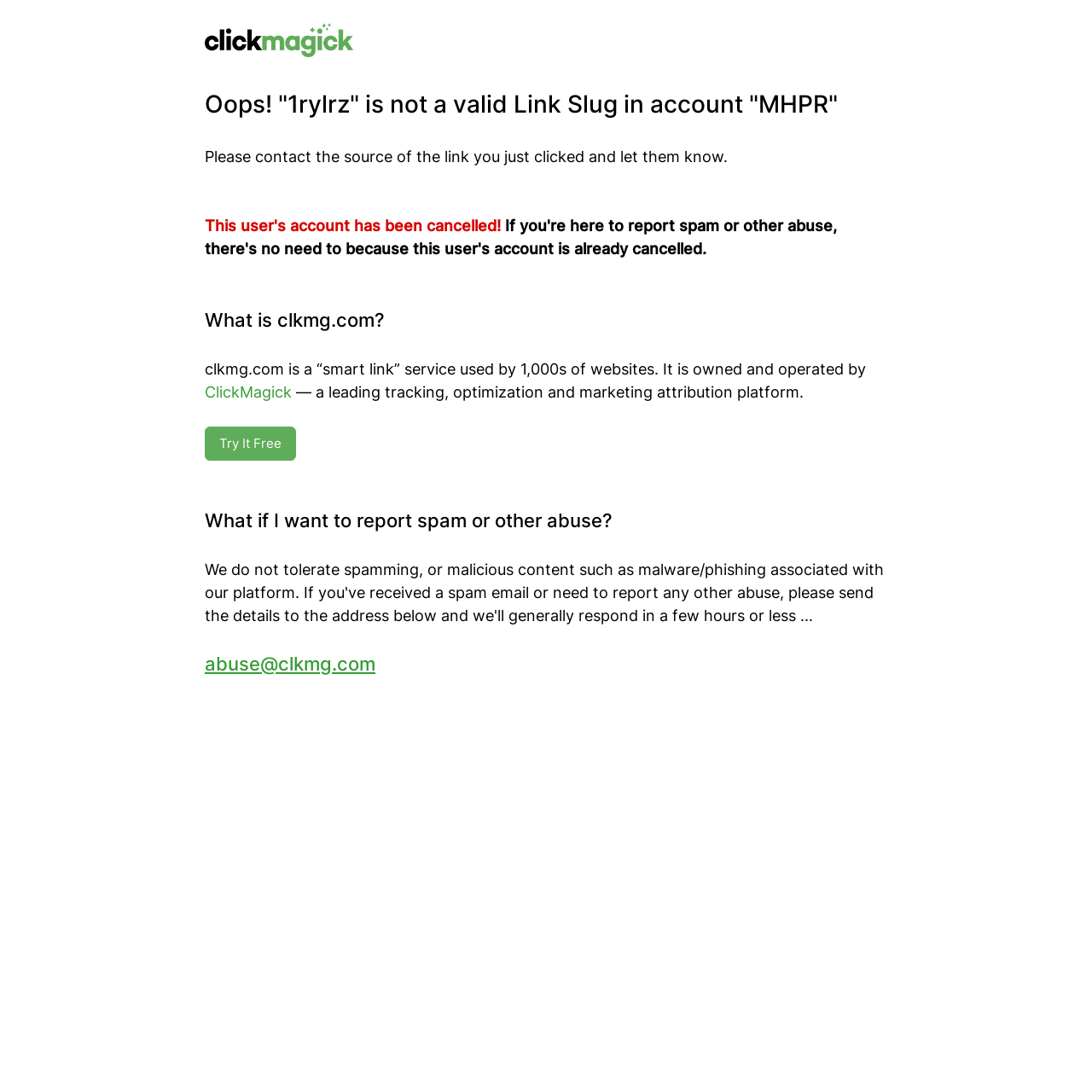How can I report spam or abuse?
Based on the visual, give a brief answer using one word or a short phrase.

Email abuse@clkmg.com